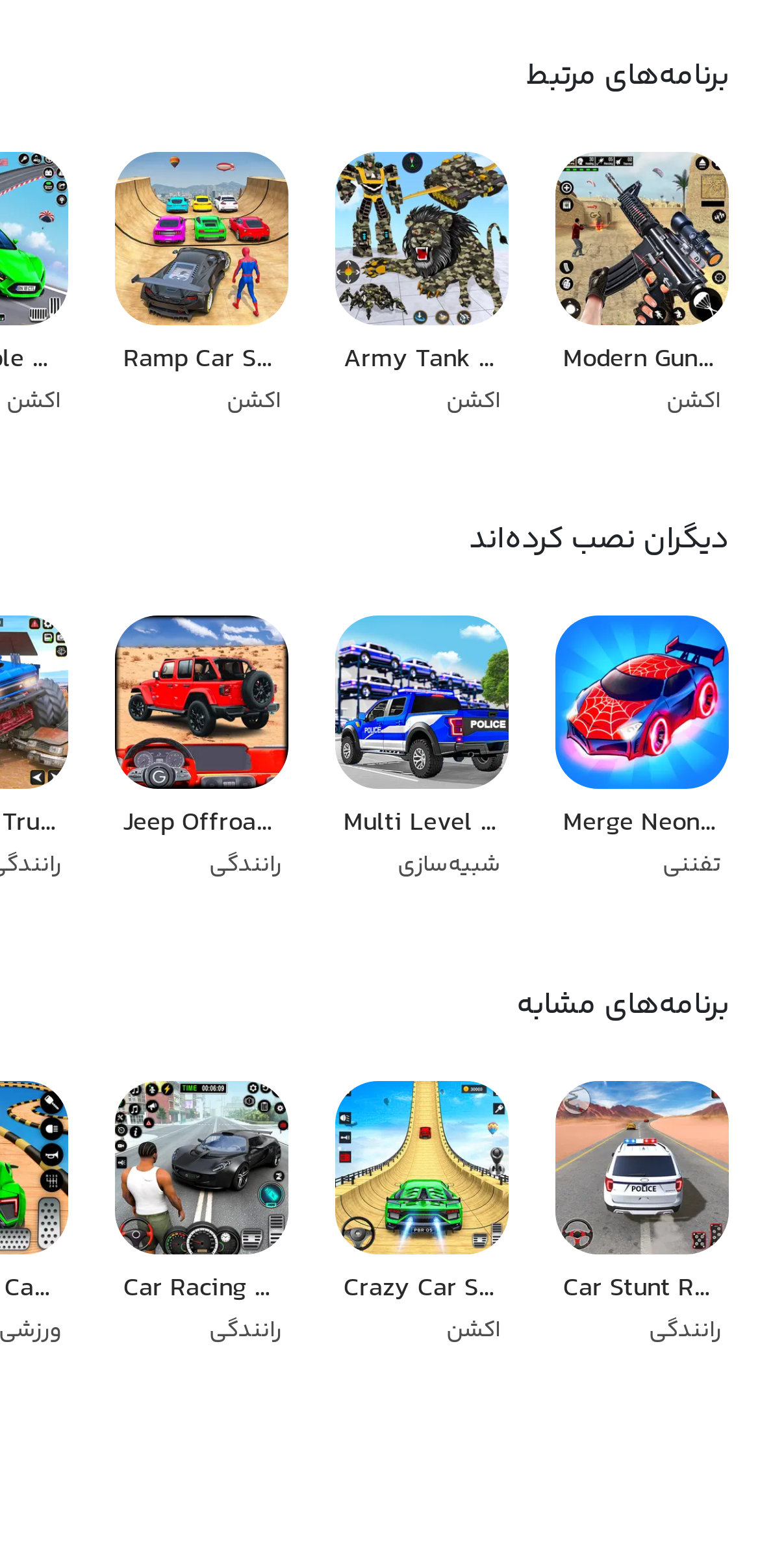How many related programs are listed?
Provide a detailed answer to the question, using the image to inform your response.

The webpage lists nine related programs, including Modern Gun Shooting Fps Games, Army Tank Lion Robot Car Games, and Ramp Car Stunts - Car Games, among others.